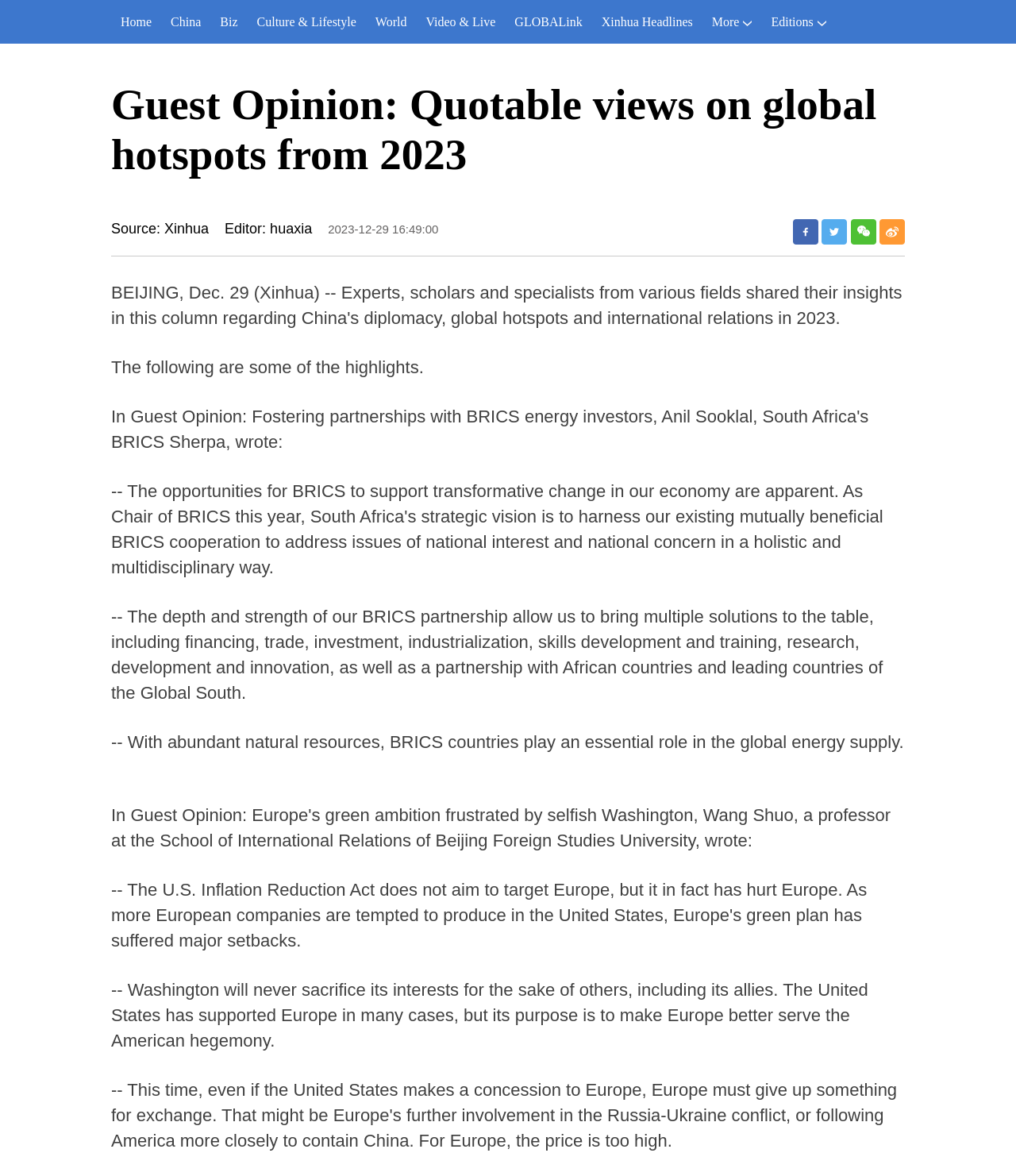Please identify the bounding box coordinates of the clickable area that will fulfill the following instruction: "read more about Xinhua Headlines". The coordinates should be in the format of four float numbers between 0 and 1, i.e., [left, top, right, bottom].

[0.583, 0.0, 0.691, 0.037]